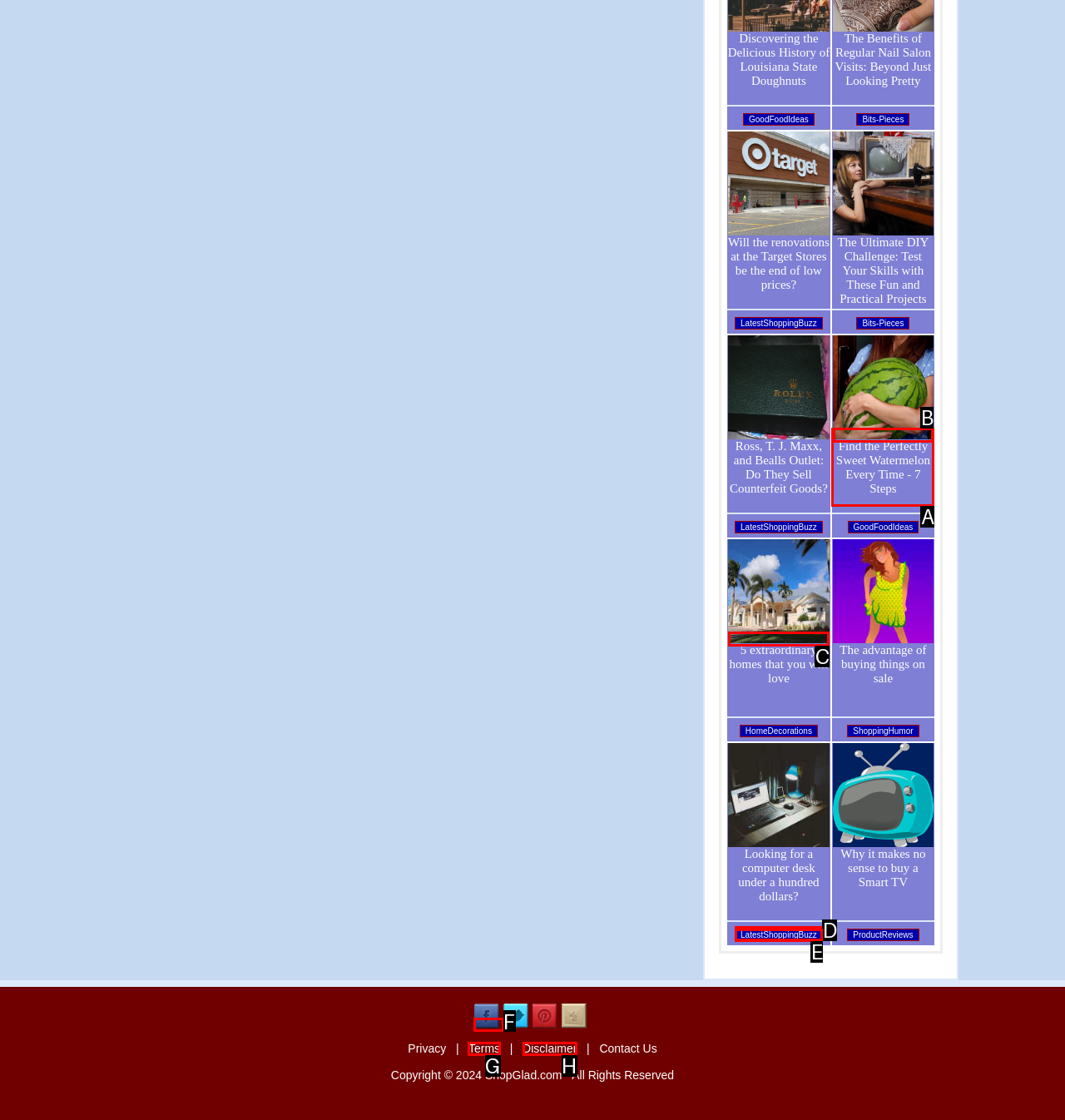Select the letter of the UI element that matches this task: Follow ShopGlad on Facebook
Provide the answer as the letter of the correct choice.

F